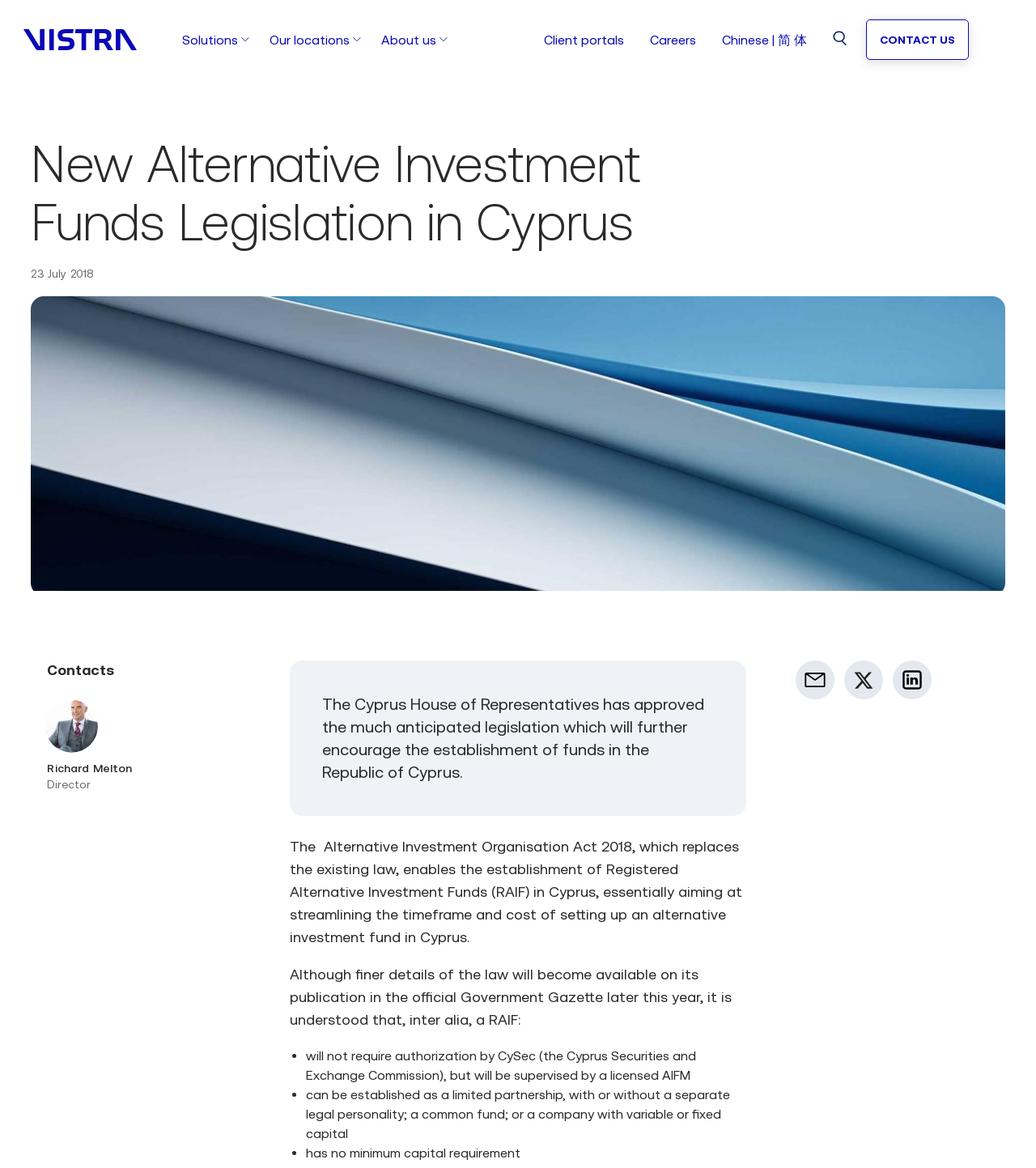What is the name of the company?
Based on the image, provide a one-word or brief-phrase response.

Vistra